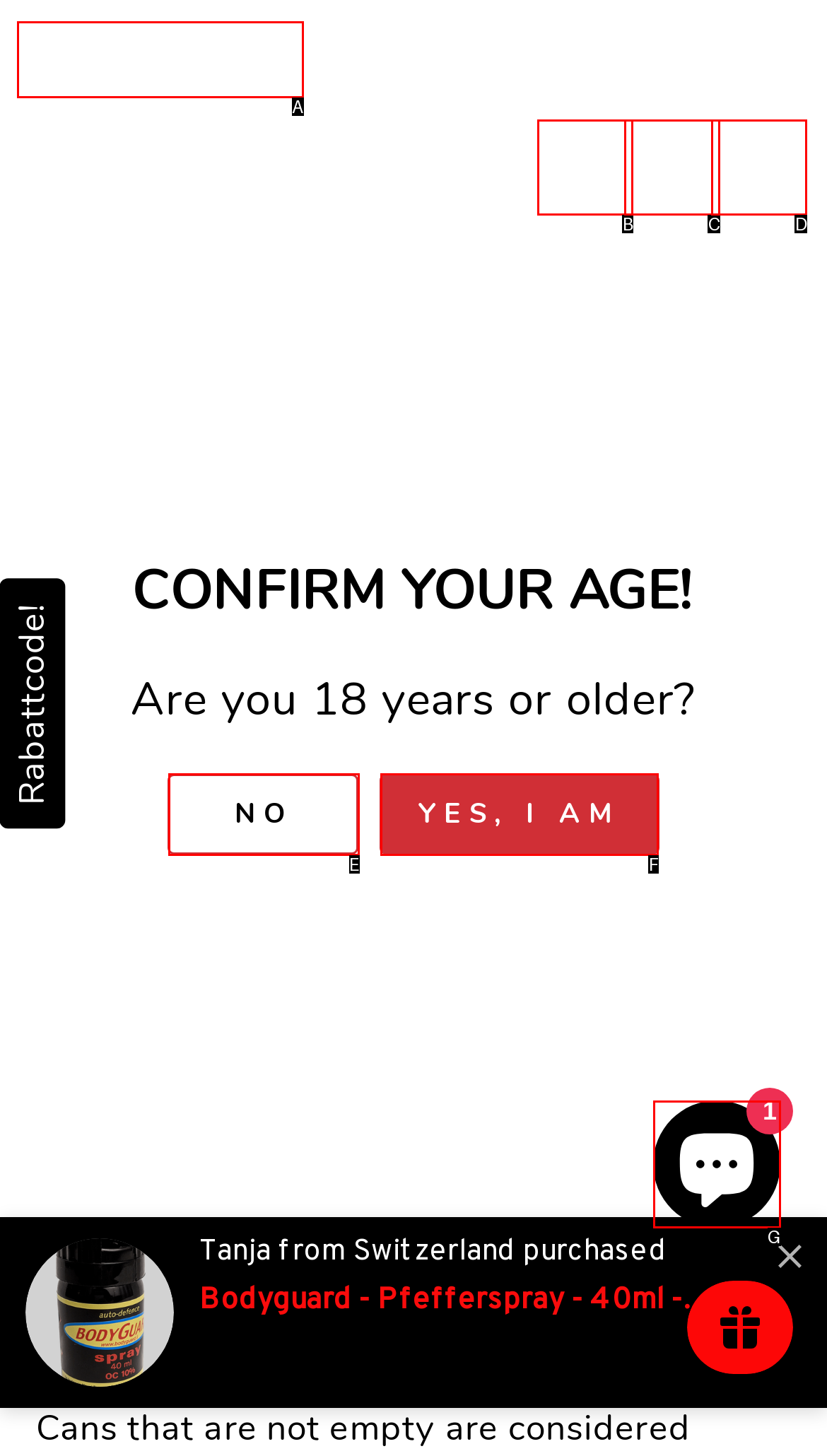Identify the HTML element that corresponds to the description: Skip to content Provide the letter of the correct option directly.

A